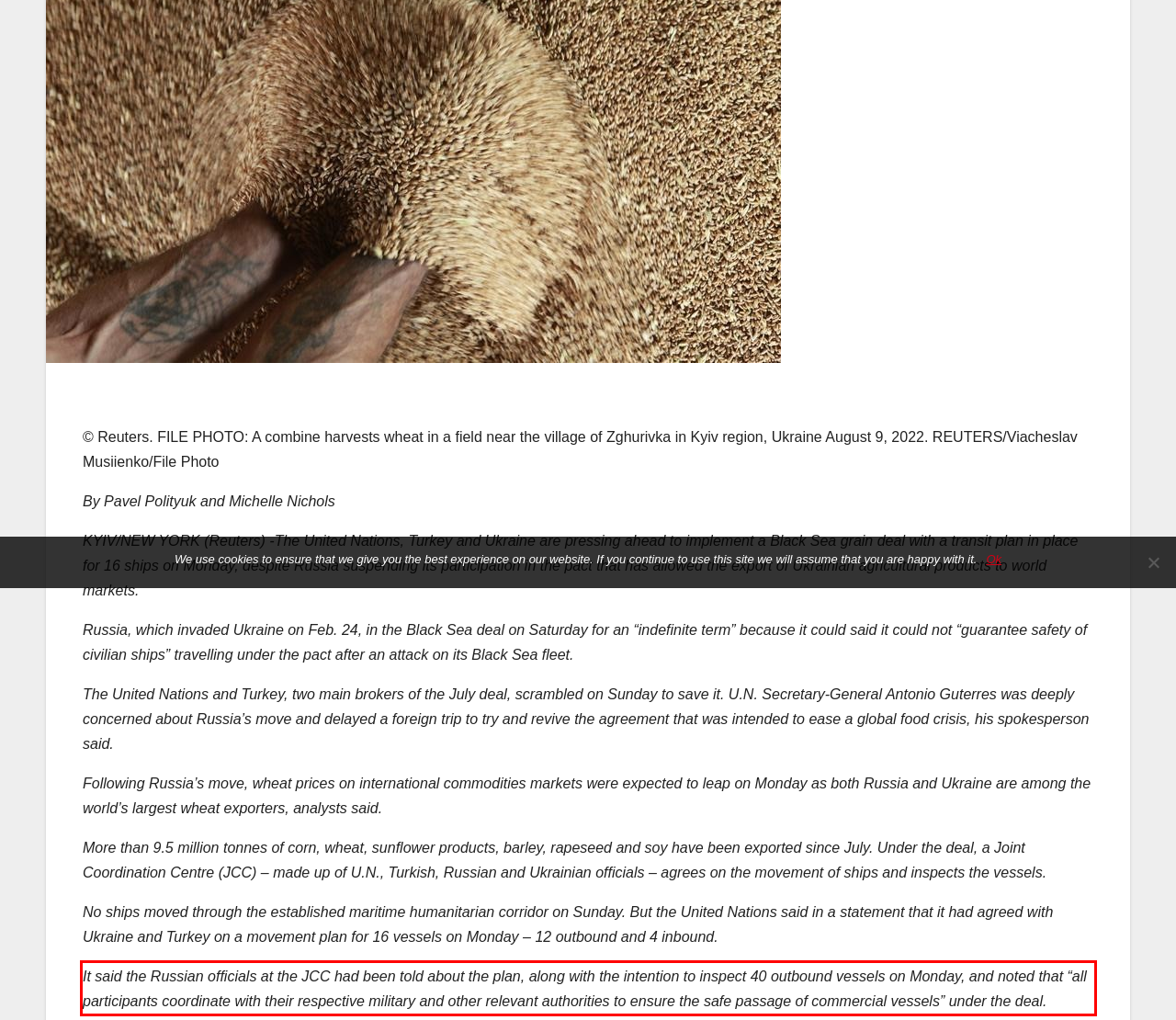Given a screenshot of a webpage containing a red bounding box, perform OCR on the text within this red bounding box and provide the text content.

It said the Russian officials at the JCC had been told about the plan, along with the intention to inspect 40 outbound vessels on Monday, and noted that “all participants coordinate with their respective military and other relevant authorities to ensure the safe passage of commercial vessels” under the deal.